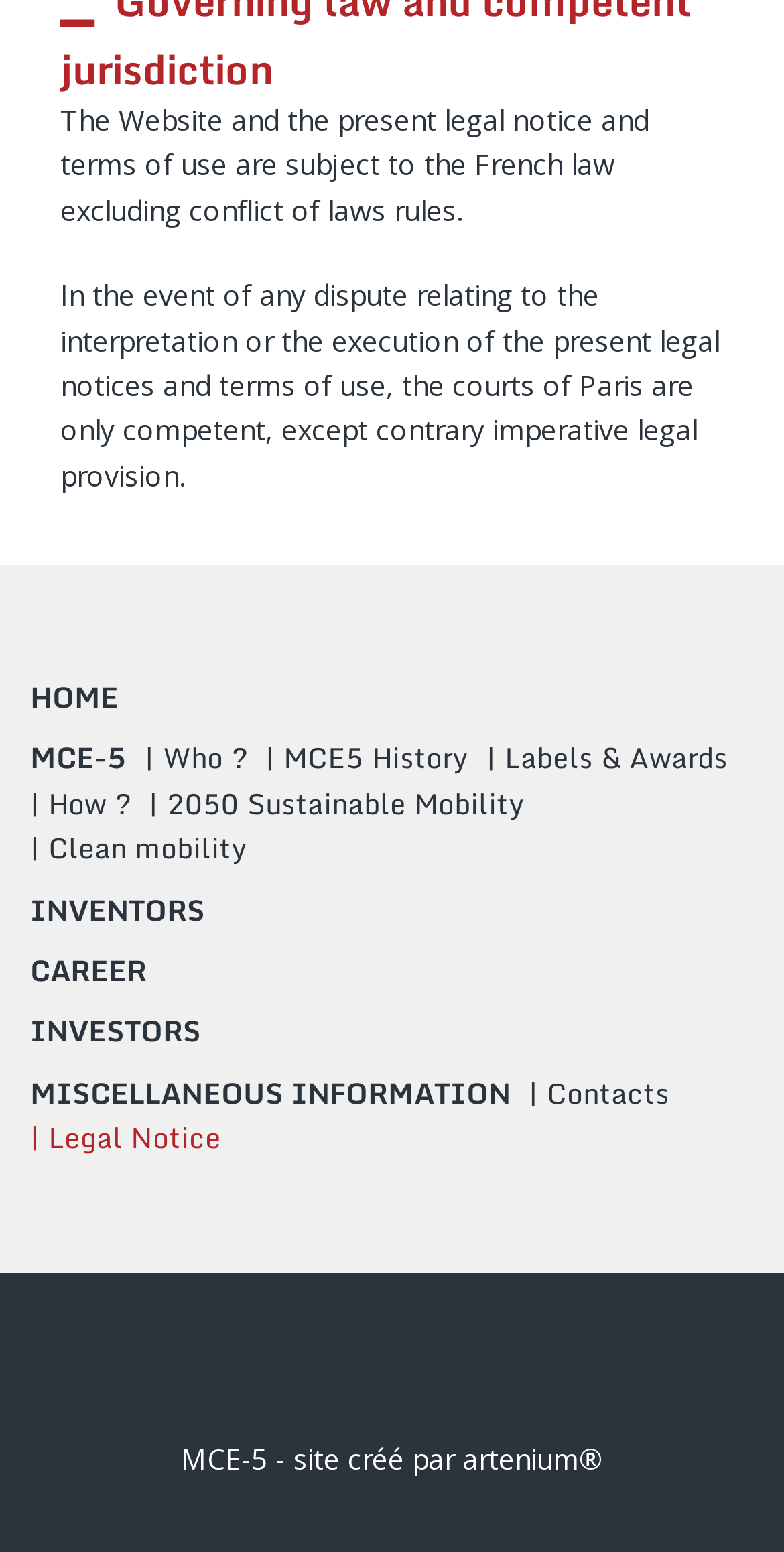What is the name of the company that created this website?
Could you answer the question in a detailed manner, providing as much information as possible?

The static text element at the bottom of the webpage mentions that 'MCE-5 - site créé par artenium®'. This indicates that the company that created this website is artenium.